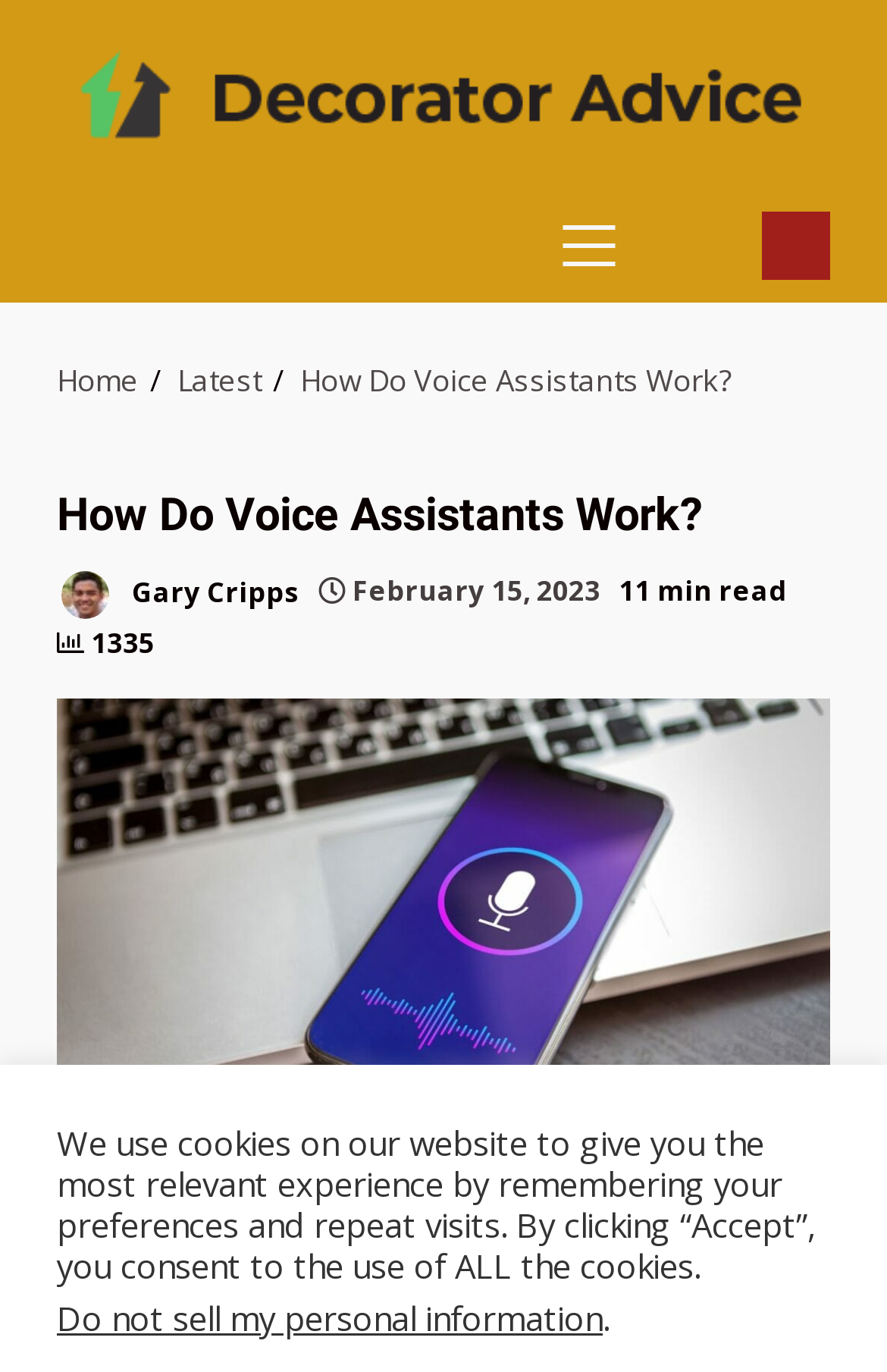Point out the bounding box coordinates of the section to click in order to follow this instruction: "Read the article by Gary Cripps".

[0.064, 0.412, 0.338, 0.454]